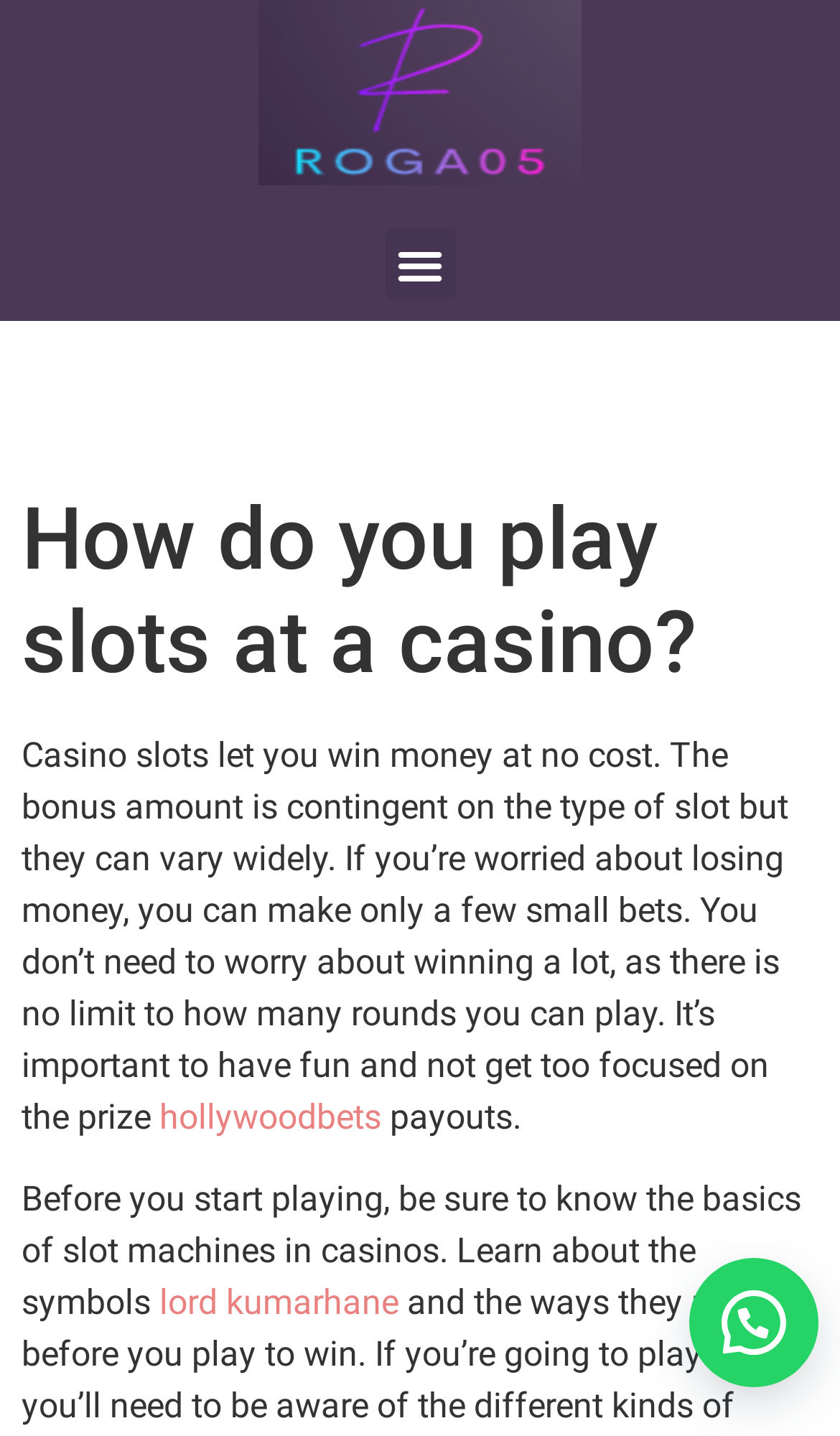Answer the question in one word or a short phrase:
What is the author's tone in the main content?

Informative